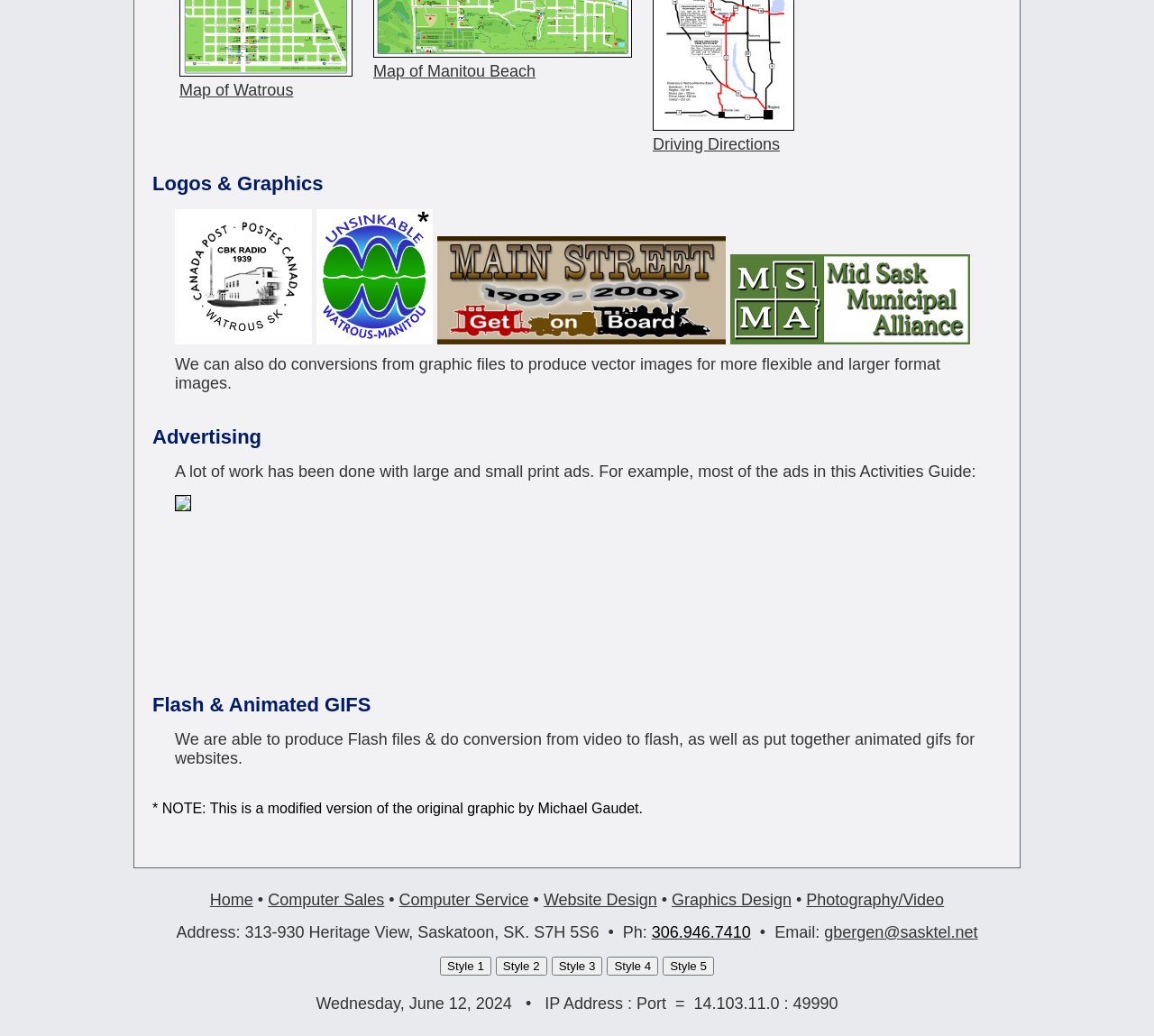Using the description: "Driving Directions", determine the UI element's bounding box coordinates. Ensure the coordinates are in the format of four float numbers between 0 and 1, i.e., [left, top, right, bottom].

[0.566, 0.13, 0.676, 0.148]